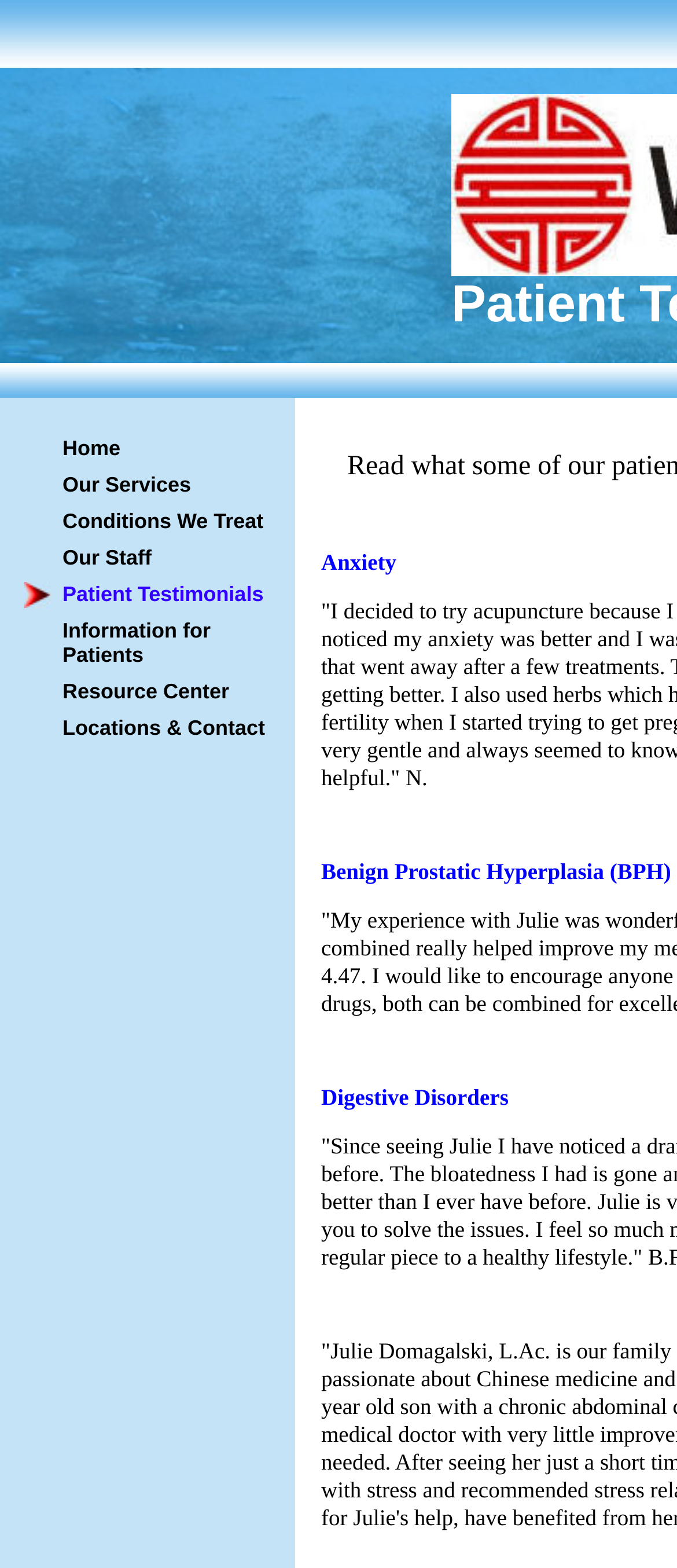What is the position of the 'Patient Testimonials' link?
Please answer the question with a single word or phrase, referencing the image.

5th